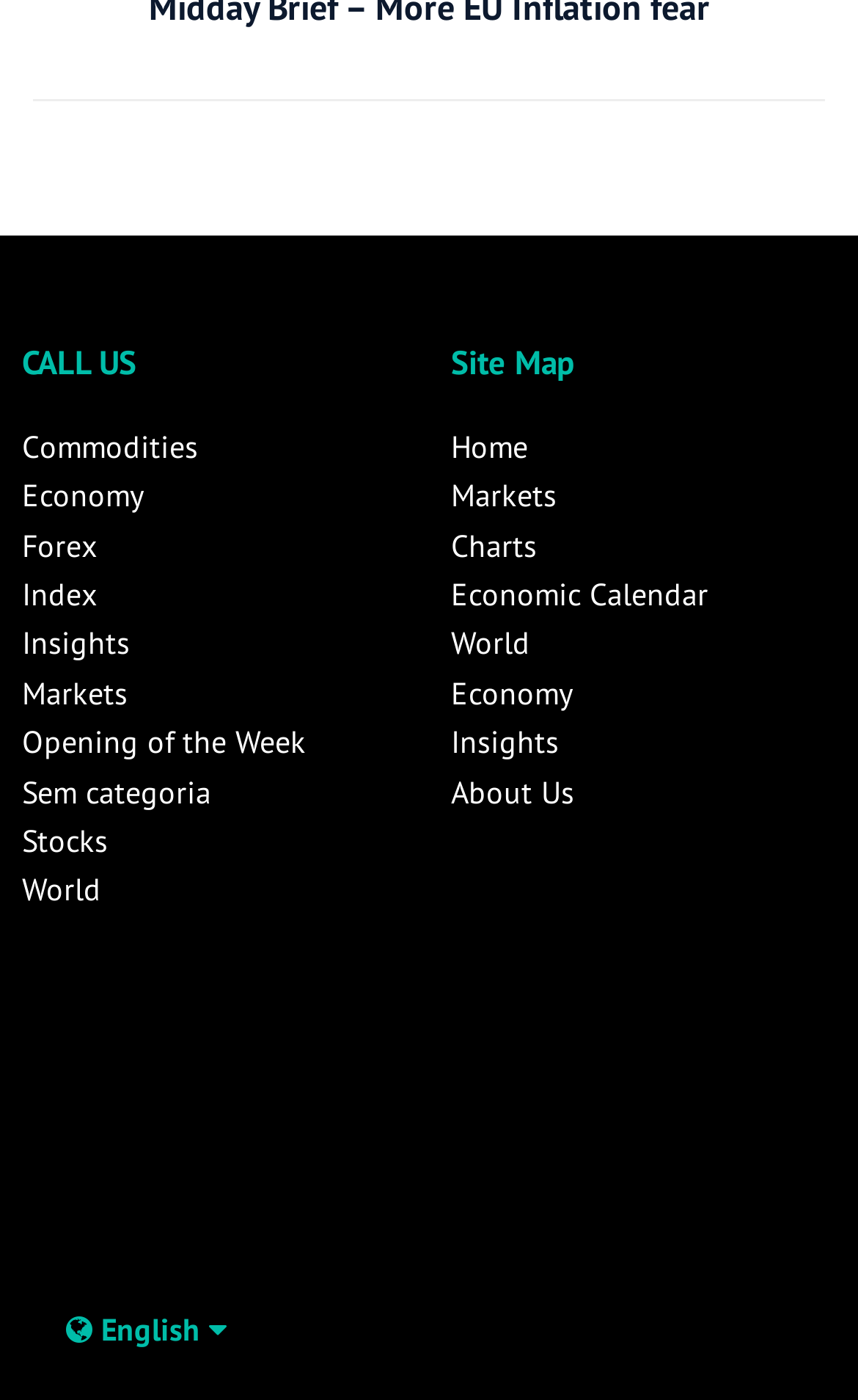Locate the UI element described by Home in the provided webpage screenshot. Return the bounding box coordinates in the format (top-left x, top-left y, bottom-right x, bottom-right y), ensuring all values are between 0 and 1.

None